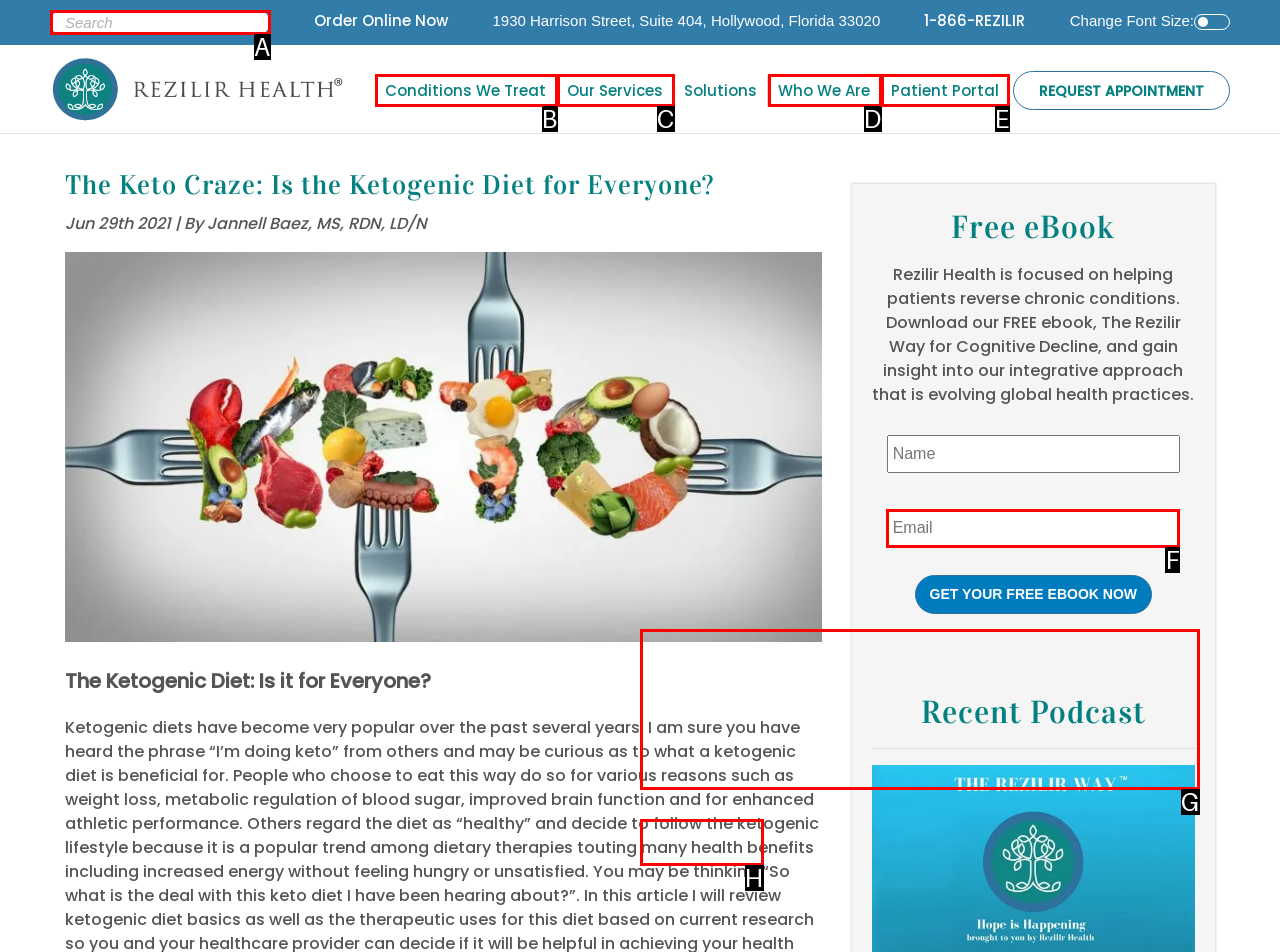Please determine which option aligns with the description: Conditions We Treat. Respond with the option’s letter directly from the available choices.

B